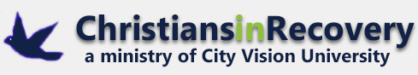Please reply with a single word or brief phrase to the question: 
What color is the word 'in' highlighted in?

Green